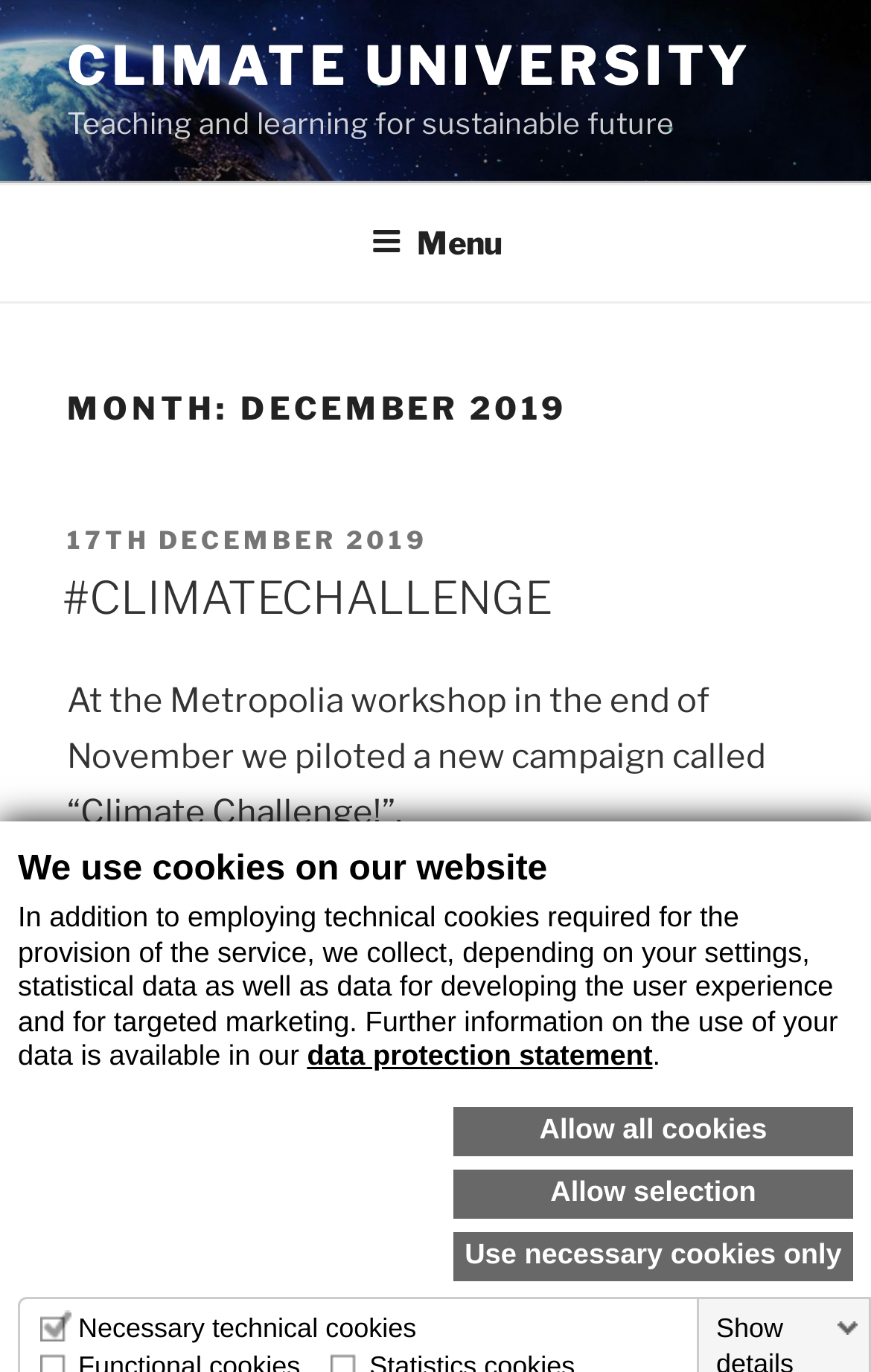Locate the bounding box coordinates of the item that should be clicked to fulfill the instruction: "Open the top menu".

[0.388, 0.136, 0.612, 0.216]